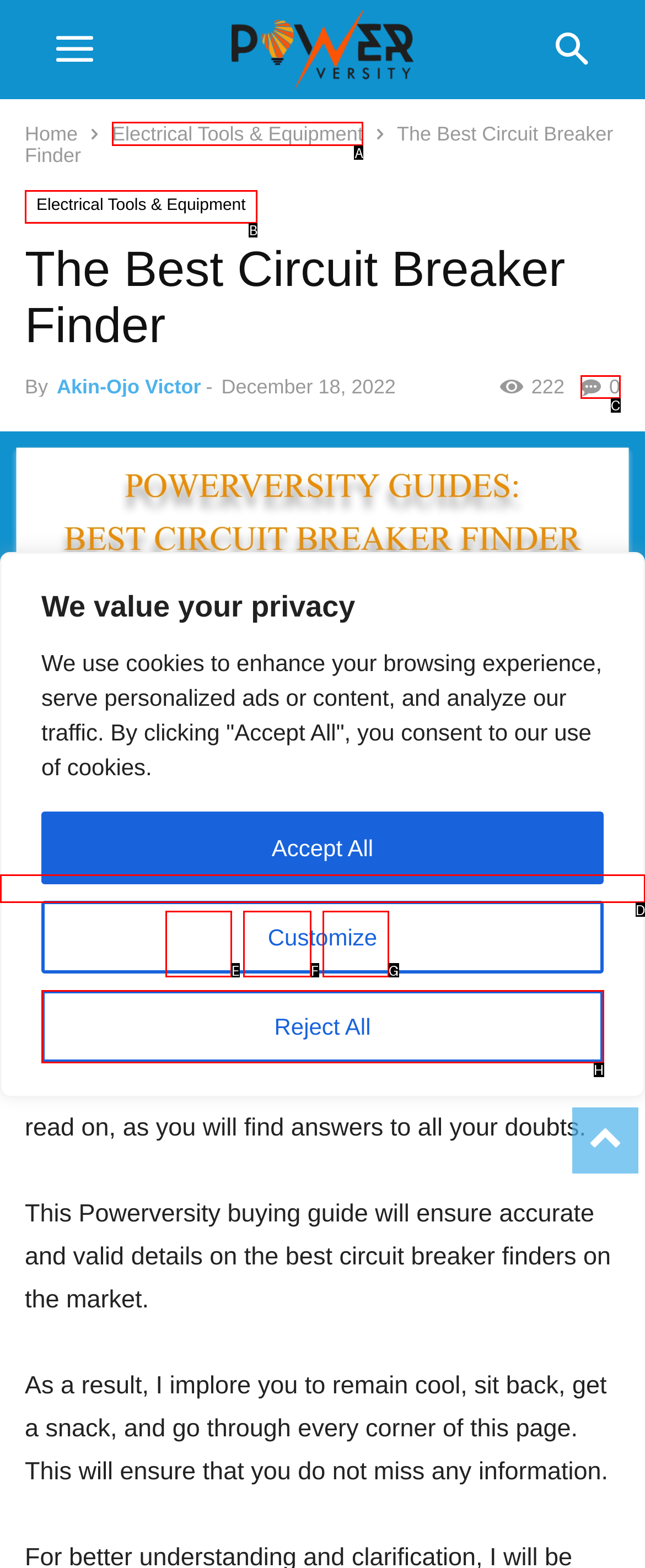Point out which UI element to click to complete this task: Click on the 'Menu' link
Answer with the letter corresponding to the right option from the available choices.

None